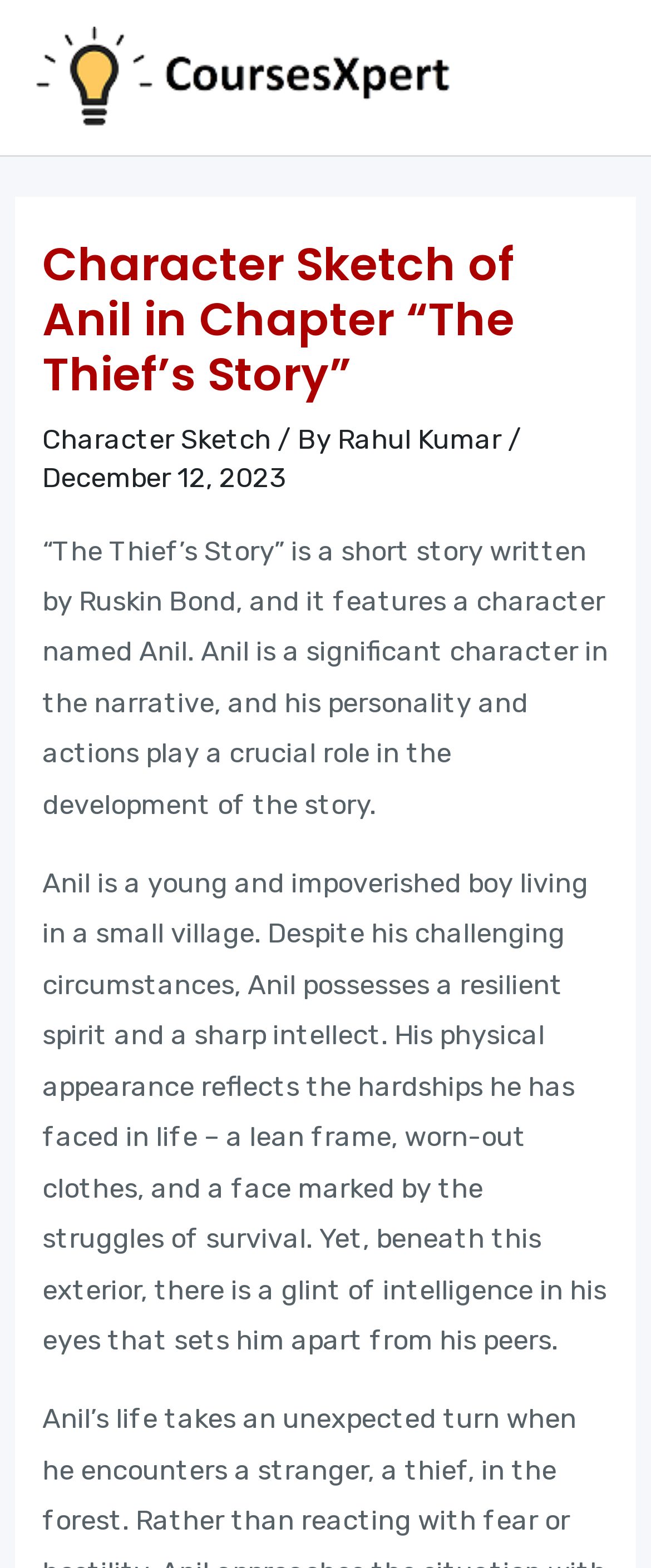What is the name of the character in the story?
Provide a concise answer using a single word or phrase based on the image.

Anil